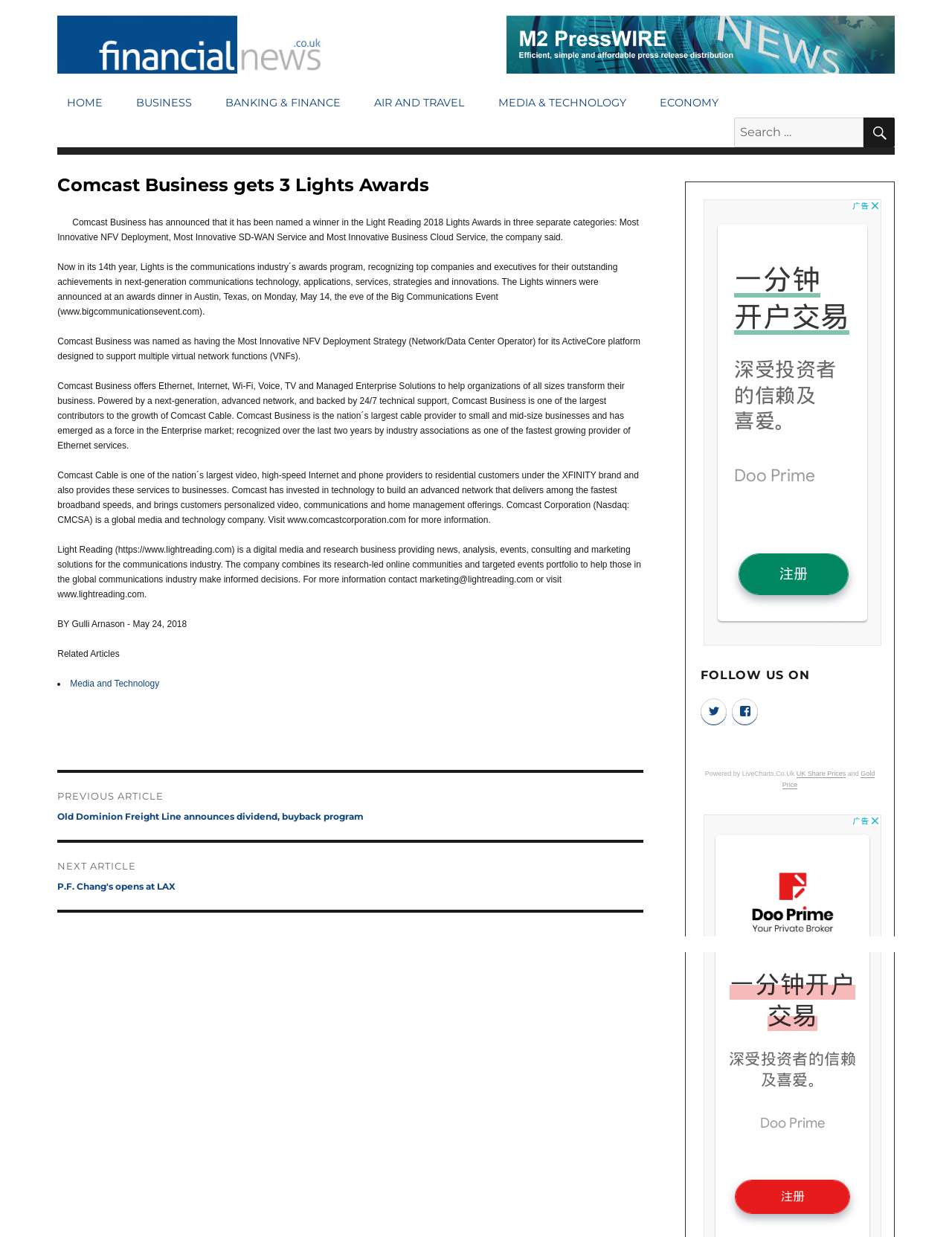How many navigation links are in the primary menu?
Can you offer a detailed and complete answer to this question?

I counted the number of links in the primary menu, which are HOME, BUSINESS, BANKING & FINANCE, AIR AND TRAVEL, MEDIA & TECHNOLOGY, and ECONOMY, totaling 6 links.